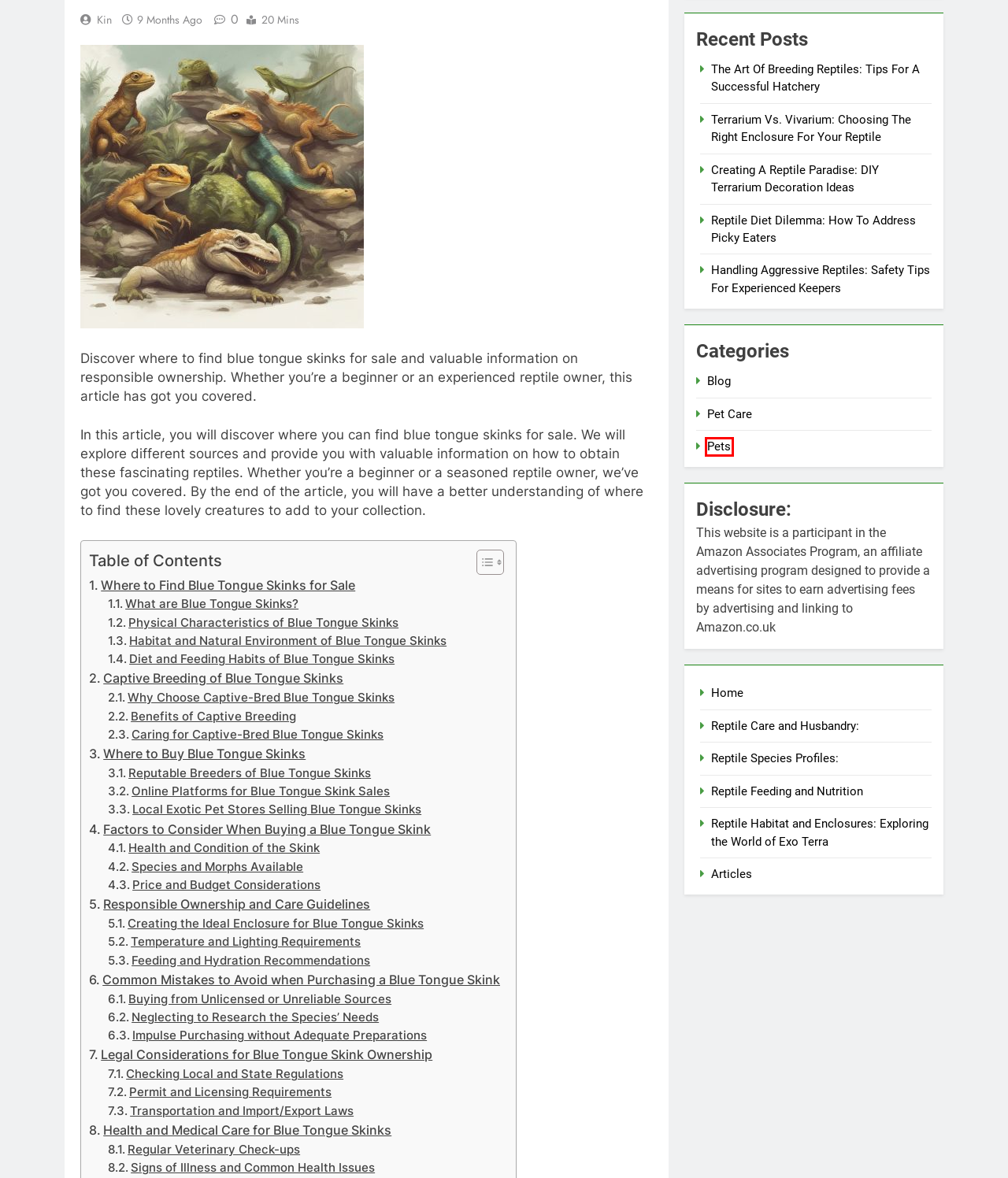You are provided with a screenshot of a webpage that includes a red rectangle bounding box. Please choose the most appropriate webpage description that matches the new webpage after clicking the element within the red bounding box. Here are the candidates:
A. Terrarium Vs. Vivarium: Choosing The Right Enclosure For Your Reptile - Kings Reptile World
B. Reptile Feeding and Nutrition - Kings Reptile World
C. Pets - Kings Reptile World
D. Where to Find Mealworms for Sale - Kings Reptile World
E. The Science of Bioactive Terrariums - Kings Reptile World
F. Reptile Diet Dilemma: How To Address Picky Eaters - Kings Reptile World
G. Pet Care - Kings Reptile World
H. Creating A Reptile Paradise: DIY Terrarium Decoration Ideas - Kings Reptile World

C